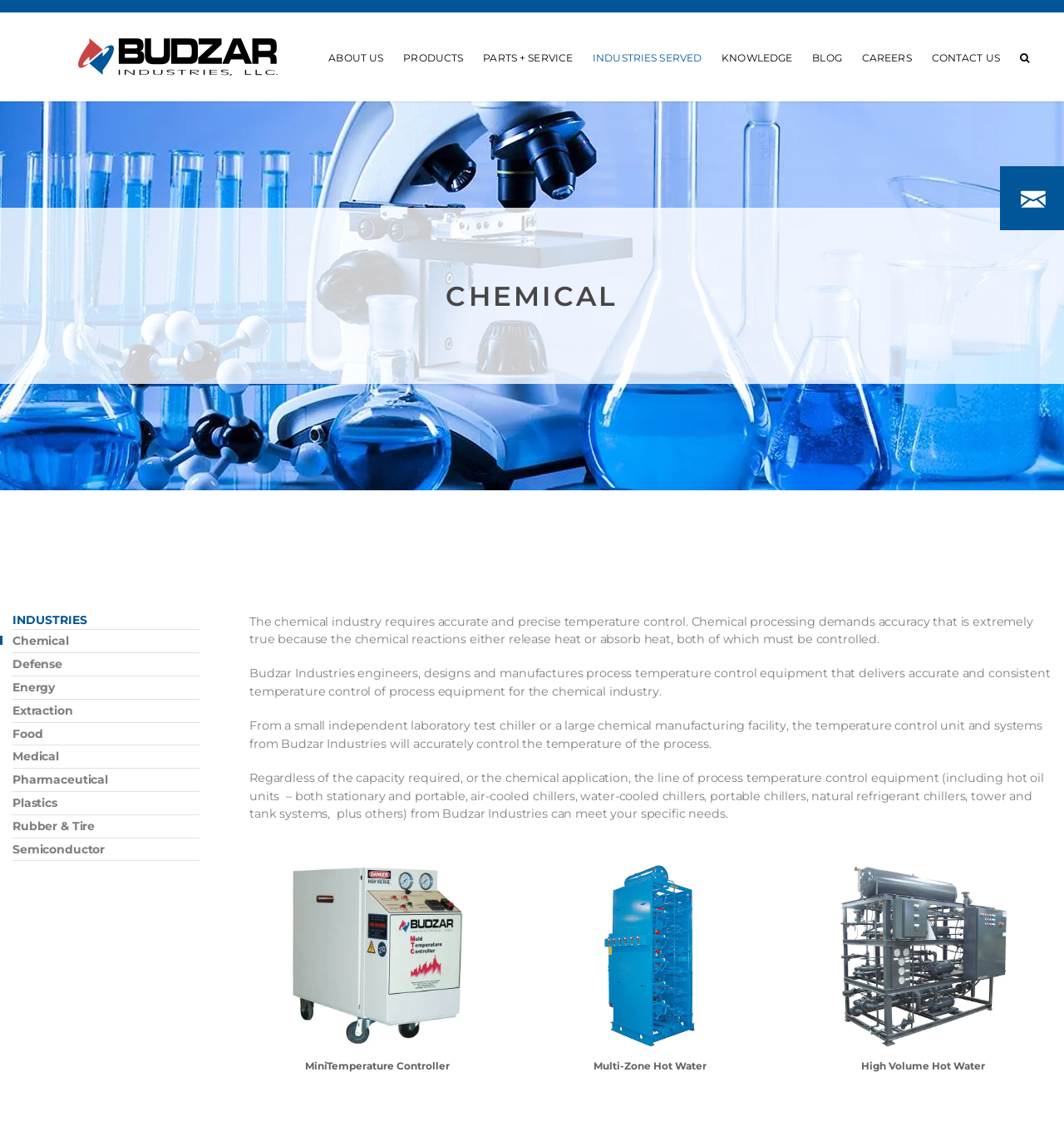What is the name of the company that delivers process temperature control equipment?
Analyze the image and provide a thorough answer to the question.

The webpage mentions that 'Budzar Industries engineers, designs and manufactures process temperature control equipment...' This indicates that Budzar Industries is the company that delivers process temperature control equipment.